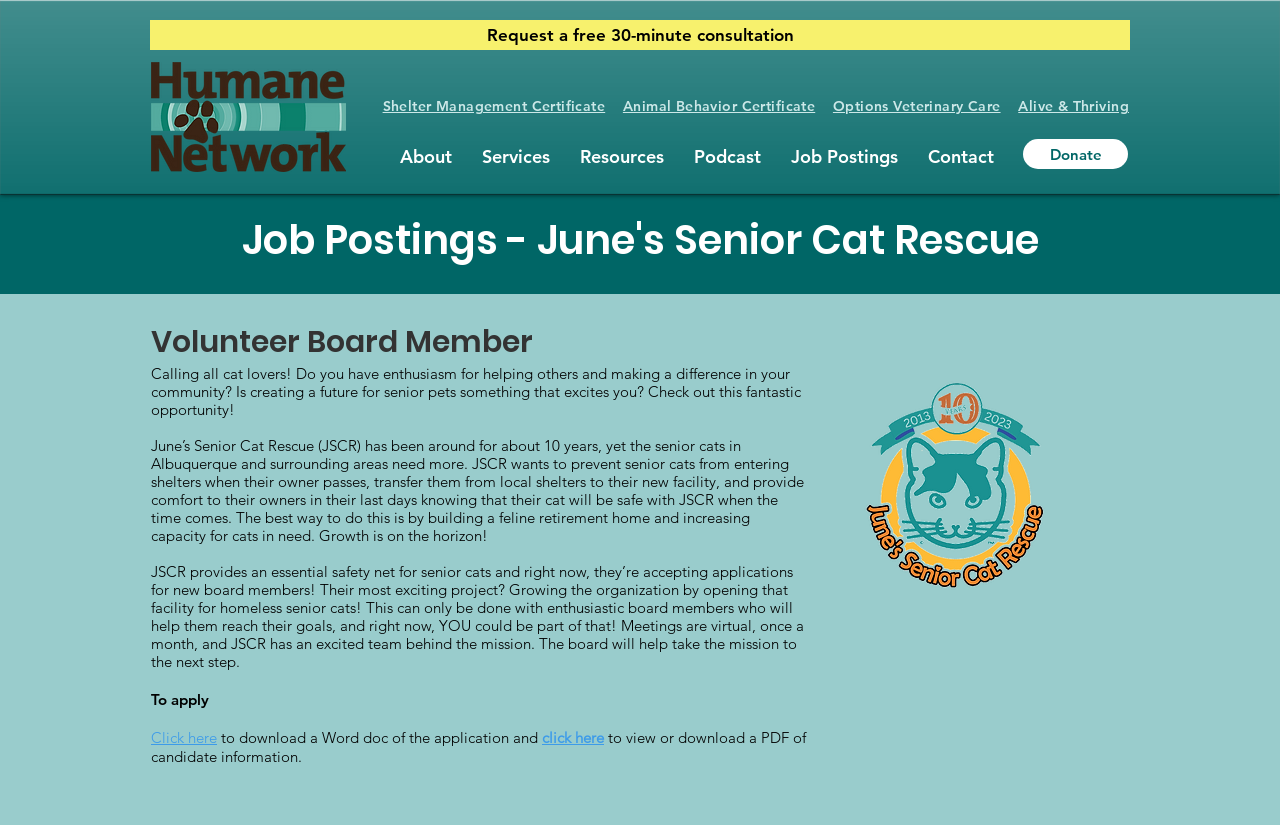How often do board members meet?
Make sure to answer the question with a detailed and comprehensive explanation.

The webpage states that board members meet virtually once a month, indicating a regular but not overly frequent commitment.